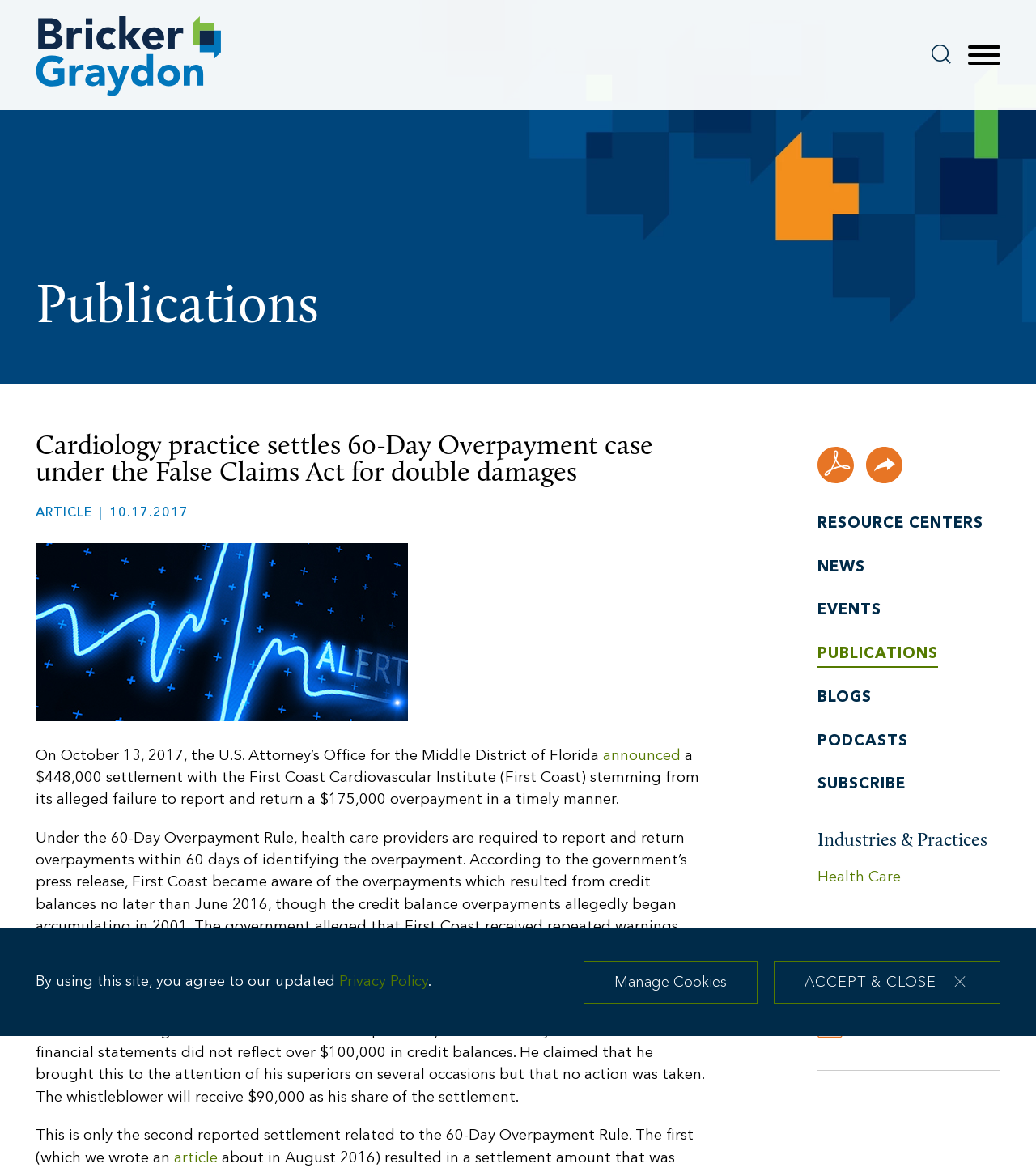Explain the webpage in detail.

The webpage appears to be an article about a settlement between the U.S. Attorney's Office for the Middle District of Florida and the First Coast Cardiovascular Institute. The article is divided into sections, with a heading at the top that reads "Cardiology practice settles 60-Day Overpayment case under the False Claims Act for double damages."

At the top left of the page, there is a link to "Bricker Graydon LLP" accompanied by an image. Below this, there is a navigation menu with links to "Main Content", "Main Menu", and "Search", which is accompanied by an image. On the top right, there is a button labeled "Menu" and an image.

The main content of the article is divided into sections, with headings and paragraphs of text. The article discusses the settlement, which involves a $448,000 payment by the First Coast Cardiovascular Institute to resolve allegations of failing to report and return an overpayment in a timely manner. The article also mentions a whistleblower who filed the case and will receive $90,000 as part of the settlement.

On the right side of the page, there is a navigation section with links to "RESOURCE CENTERS", "NEWS", "EVENTS", "PUBLICATIONS", "BLOGS", "PODCASTS", and "SUBSCRIBE". Below this, there is a section with headings and links to "Industries & Practices" and "Media Contact".

At the bottom of the page, there is a dialog box with a "Cookie Policy" message, which includes links to a "Privacy Policy" and buttons to "Manage Cookies" and "ACCEPT & CLOSE".

Throughout the page, there are several images, including a decorative image at the top, an image of an EKG, and icons for "PDF", "Share", and "Email".